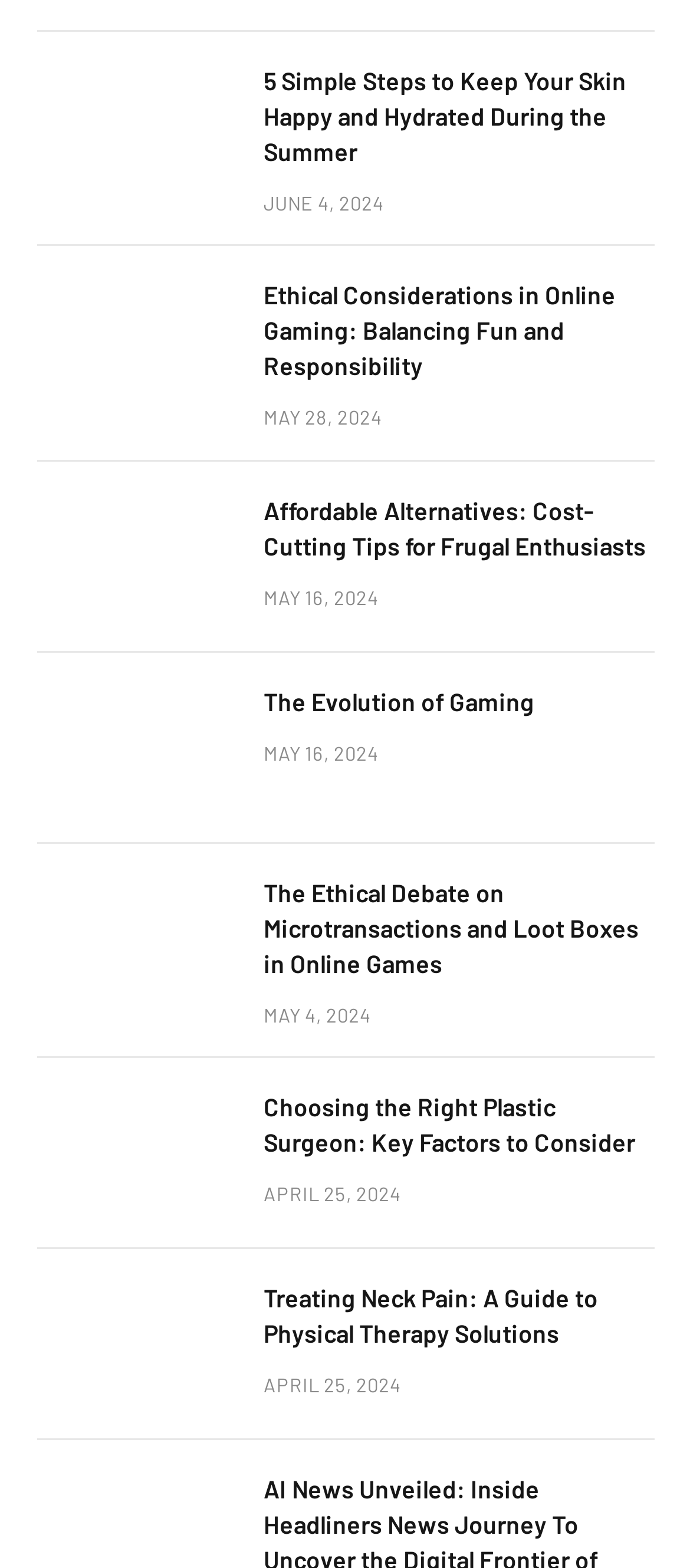What is the common format of the dates in the articles? Examine the screenshot and reply using just one word or a brief phrase.

MONTH DAY, YEAR